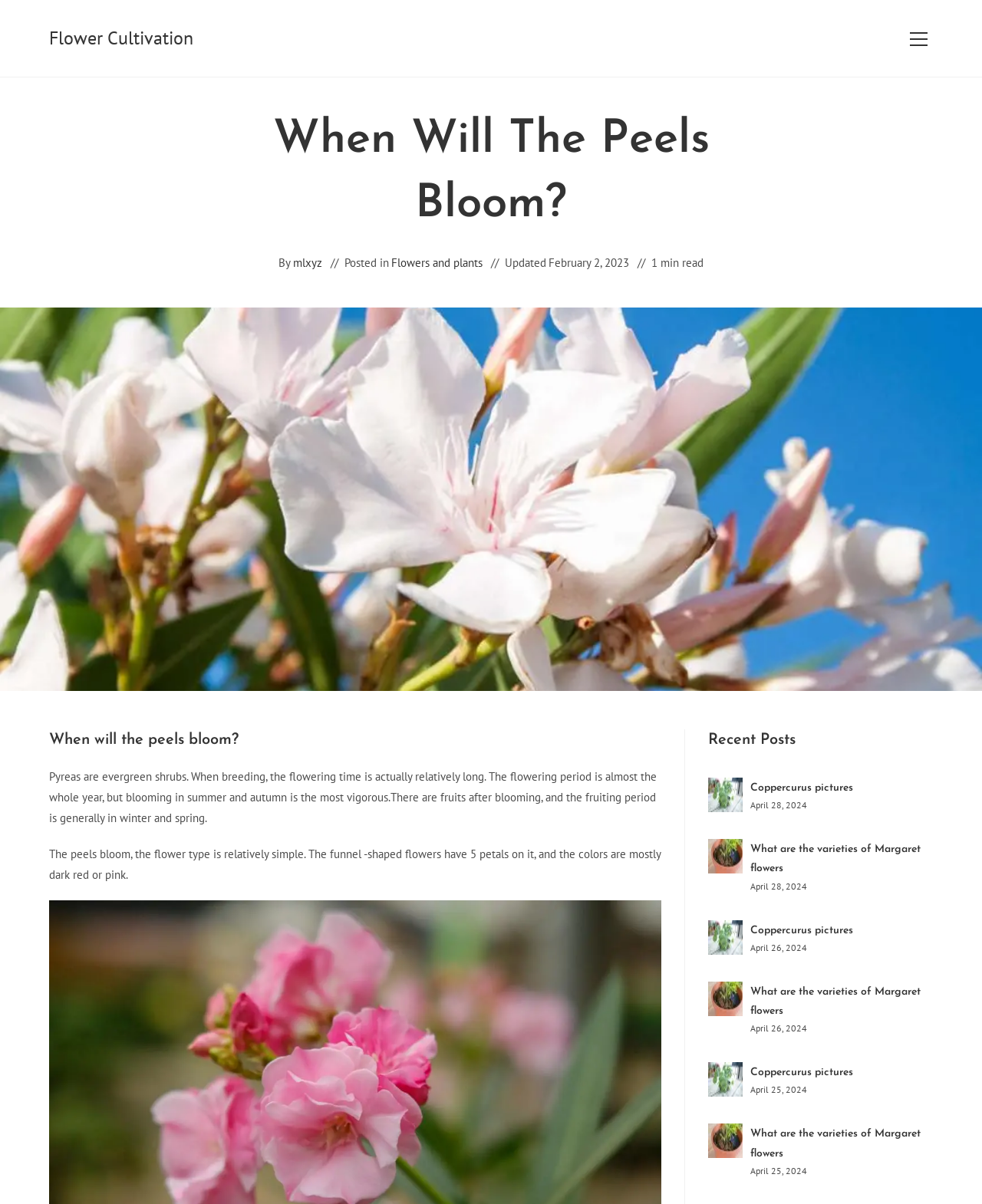How many recent posts are listed on the webpage?
Utilize the image to construct a detailed and well-explained answer.

The webpage lists 5 recent posts, including 'Coppercurus pictures', 'What are the varieties of Margaret flowers', and three more posts with the same titles.